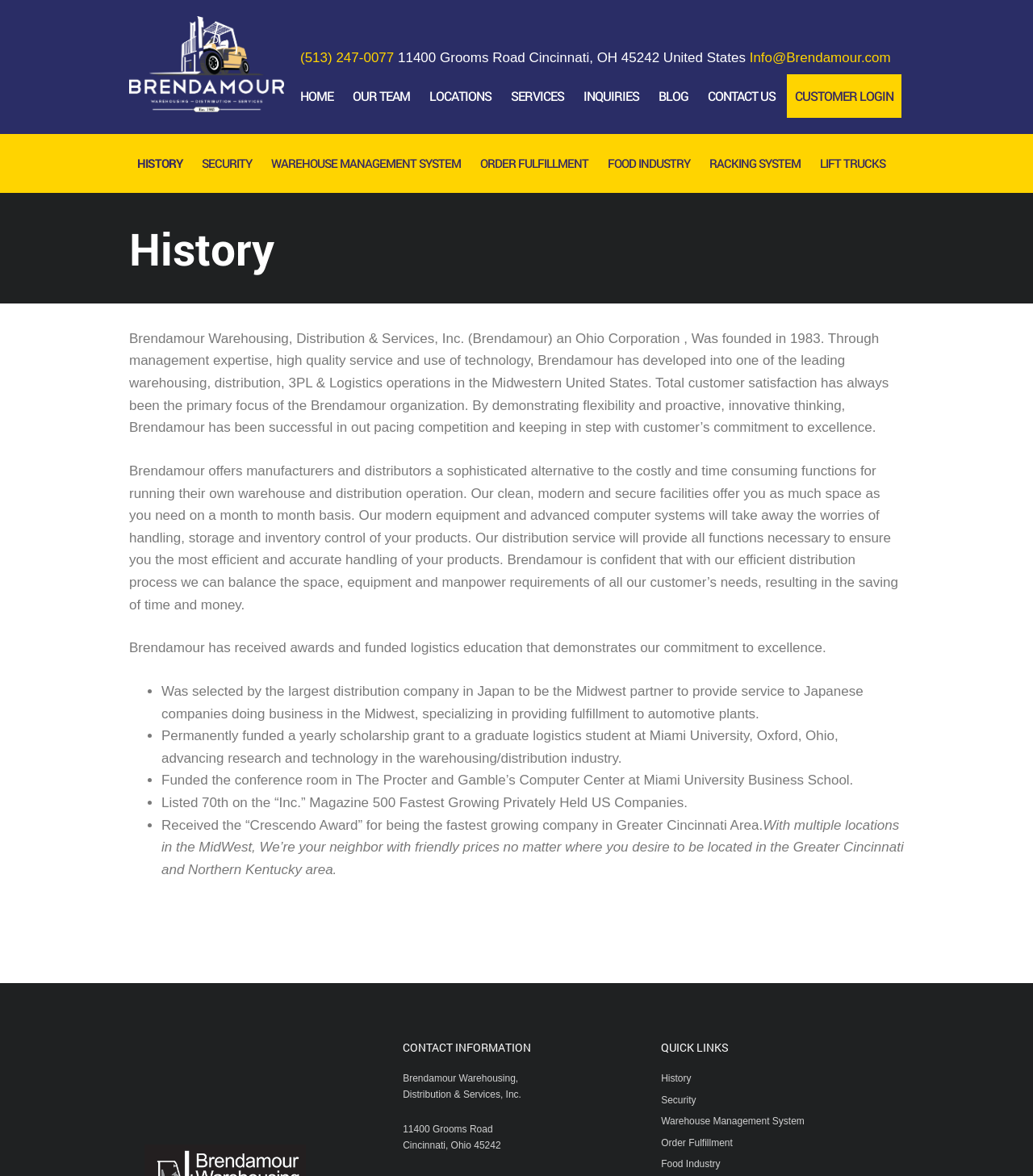What is the company name?
Use the information from the screenshot to give a comprehensive response to the question.

I found the company name by looking at the top-left corner of the webpage, where it says 'Brendamour Warehousing' in a logo format, and also in the contact information section.